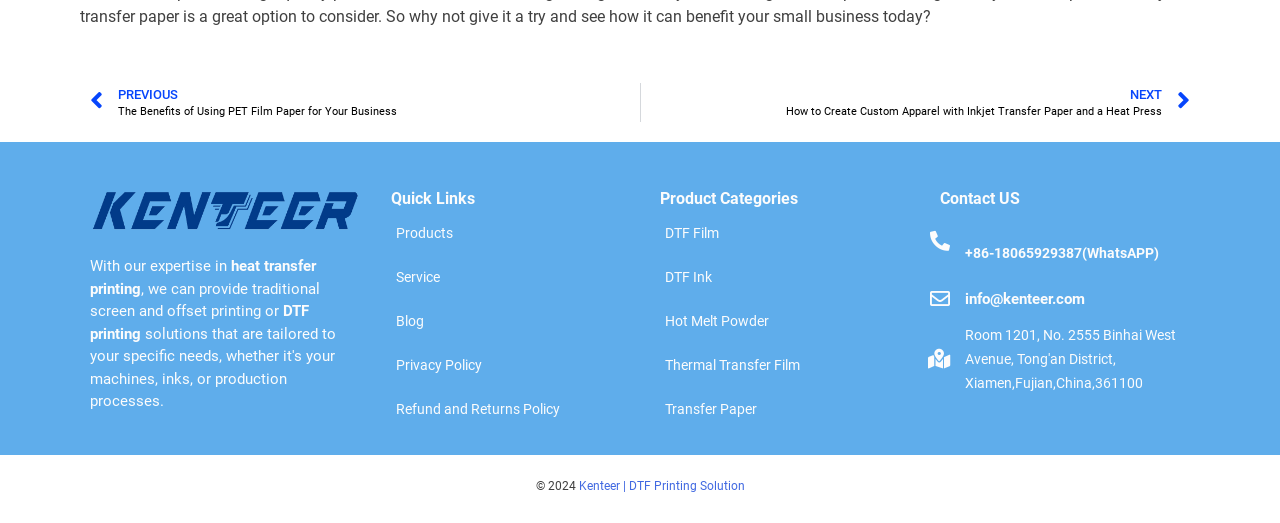Predict the bounding box of the UI element that fits this description: "Hot Melt Powder".

[0.508, 0.572, 0.711, 0.656]